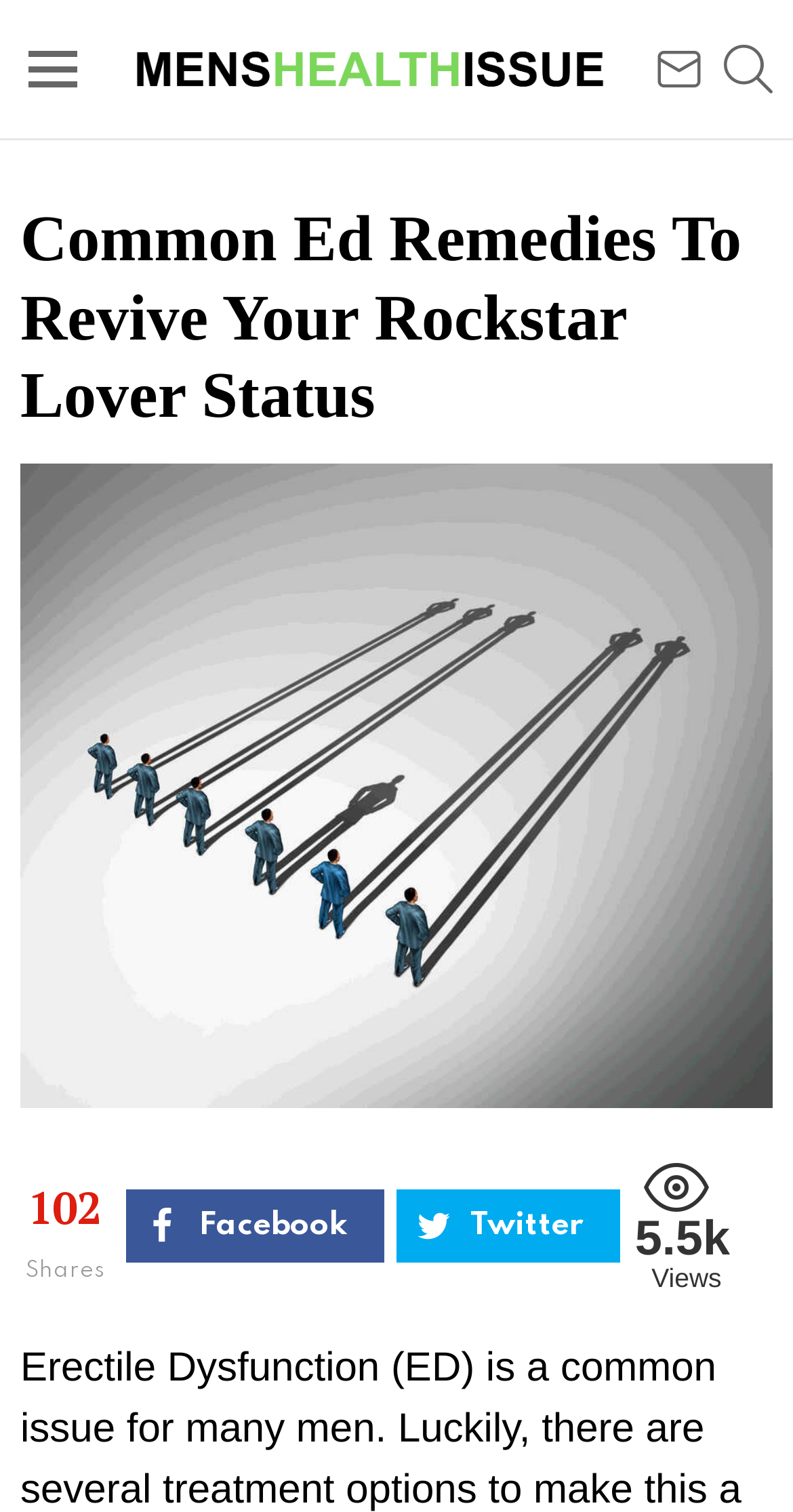Identify the bounding box for the UI element specified in this description: "Menu". The coordinates must be four float numbers between 0 and 1, formatted as [left, top, right, bottom].

[0.026, 0.024, 0.108, 0.068]